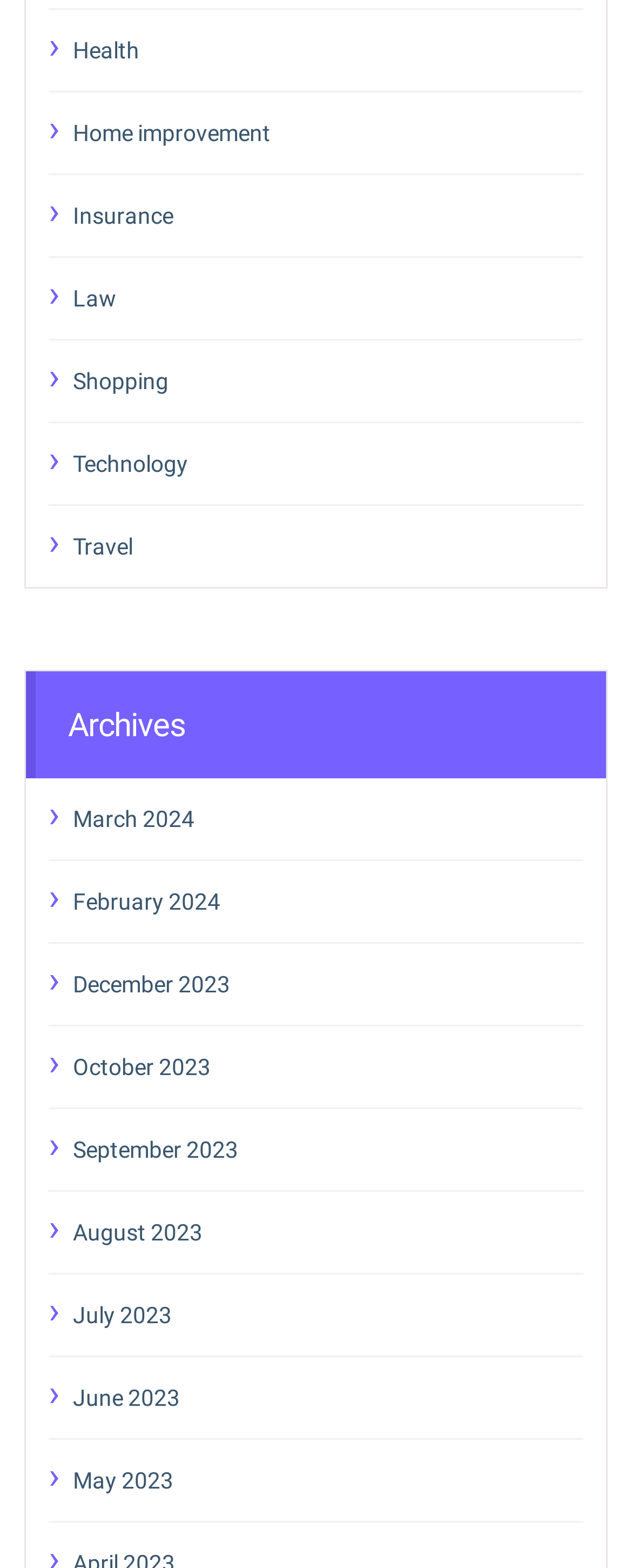Pinpoint the bounding box coordinates of the clickable area needed to execute the instruction: "View Archives". The coordinates should be specified as four float numbers between 0 and 1, i.e., [left, top, right, bottom].

[0.041, 0.428, 0.959, 0.496]